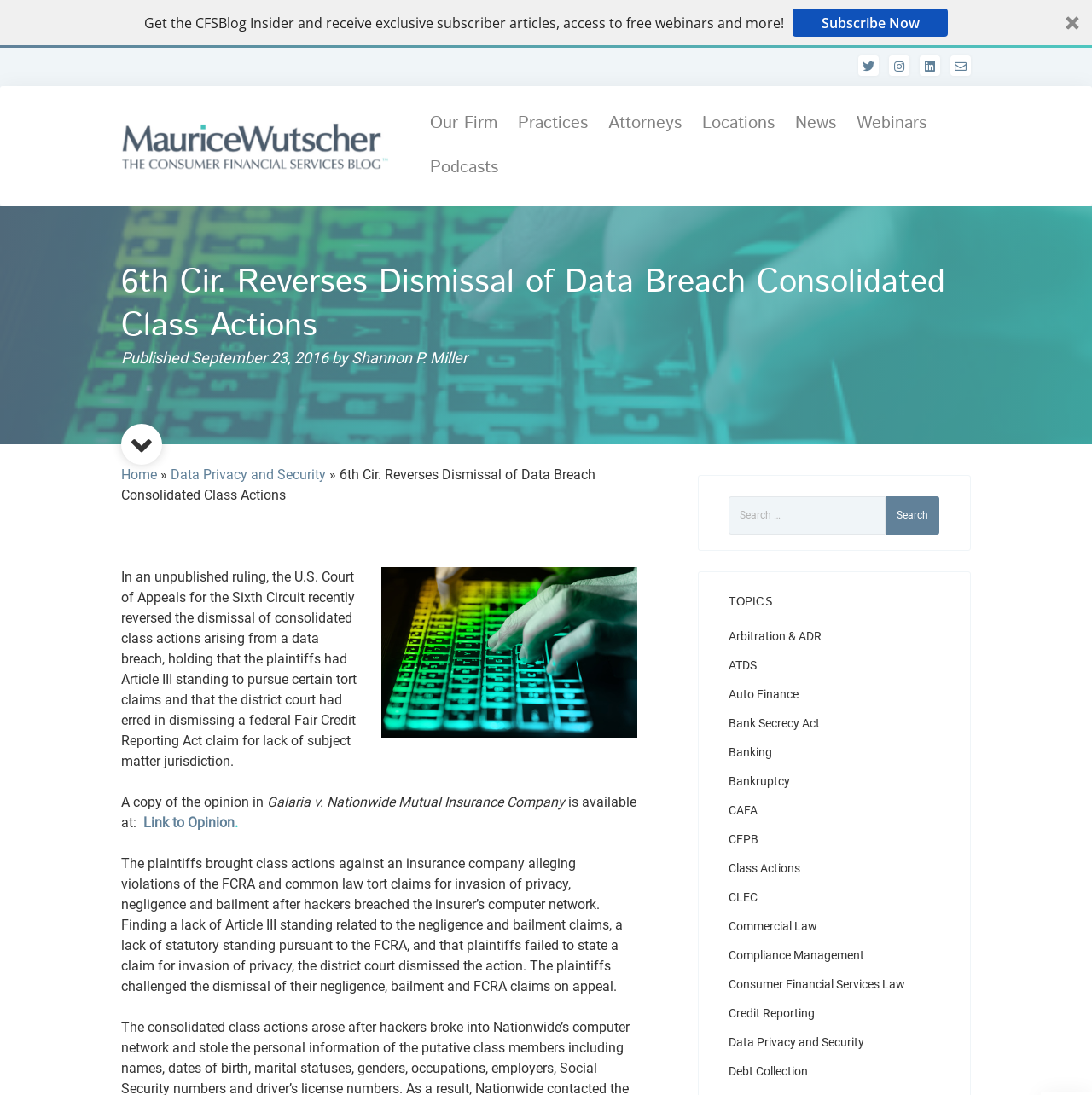Please identify the bounding box coordinates of the clickable area that will allow you to execute the instruction: "Subscribe to the CFSBlog Insider".

[0.726, 0.008, 0.868, 0.033]